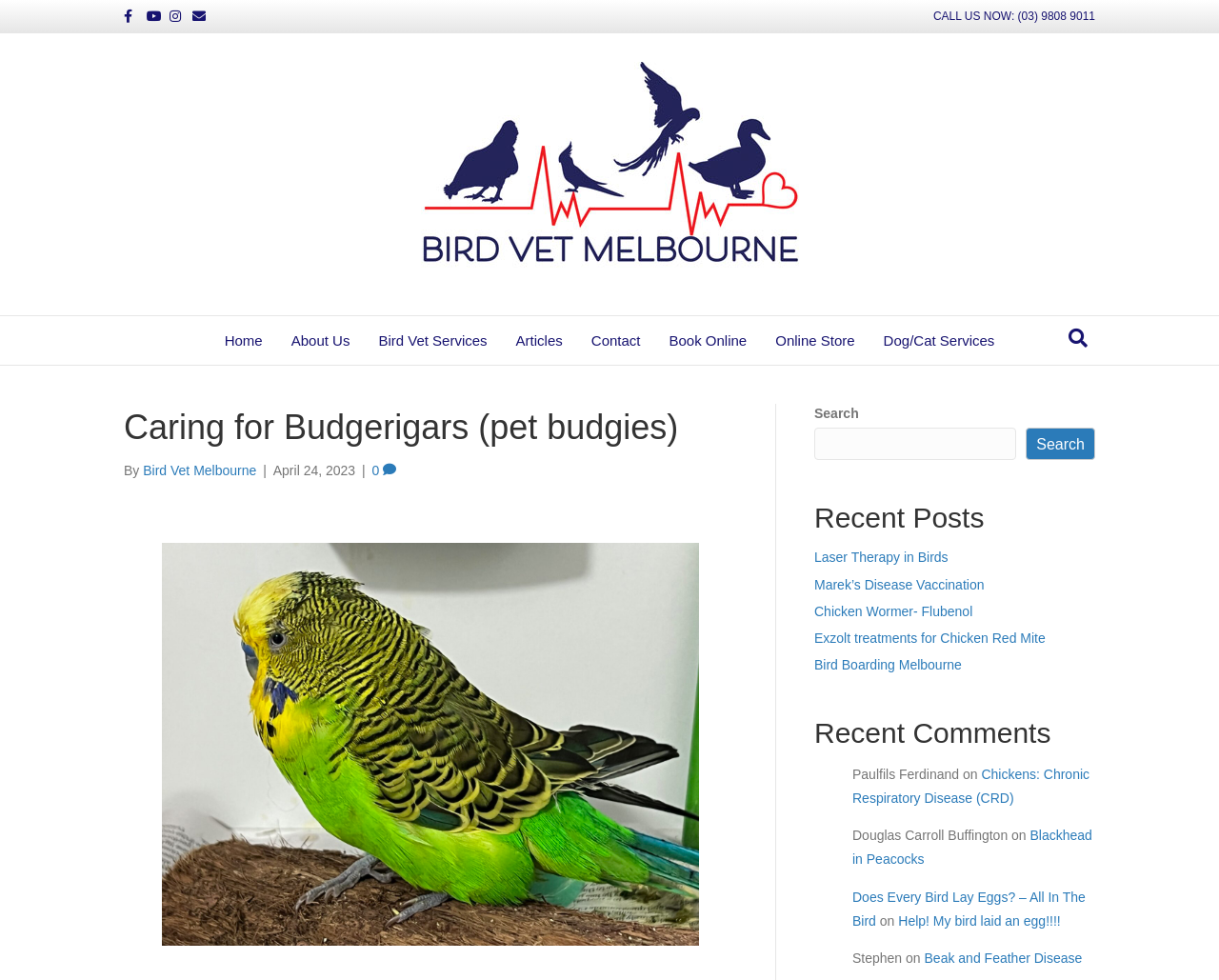Show the bounding box coordinates of the region that should be clicked to follow the instruction: "Call the bird vet."

[0.766, 0.01, 0.898, 0.023]